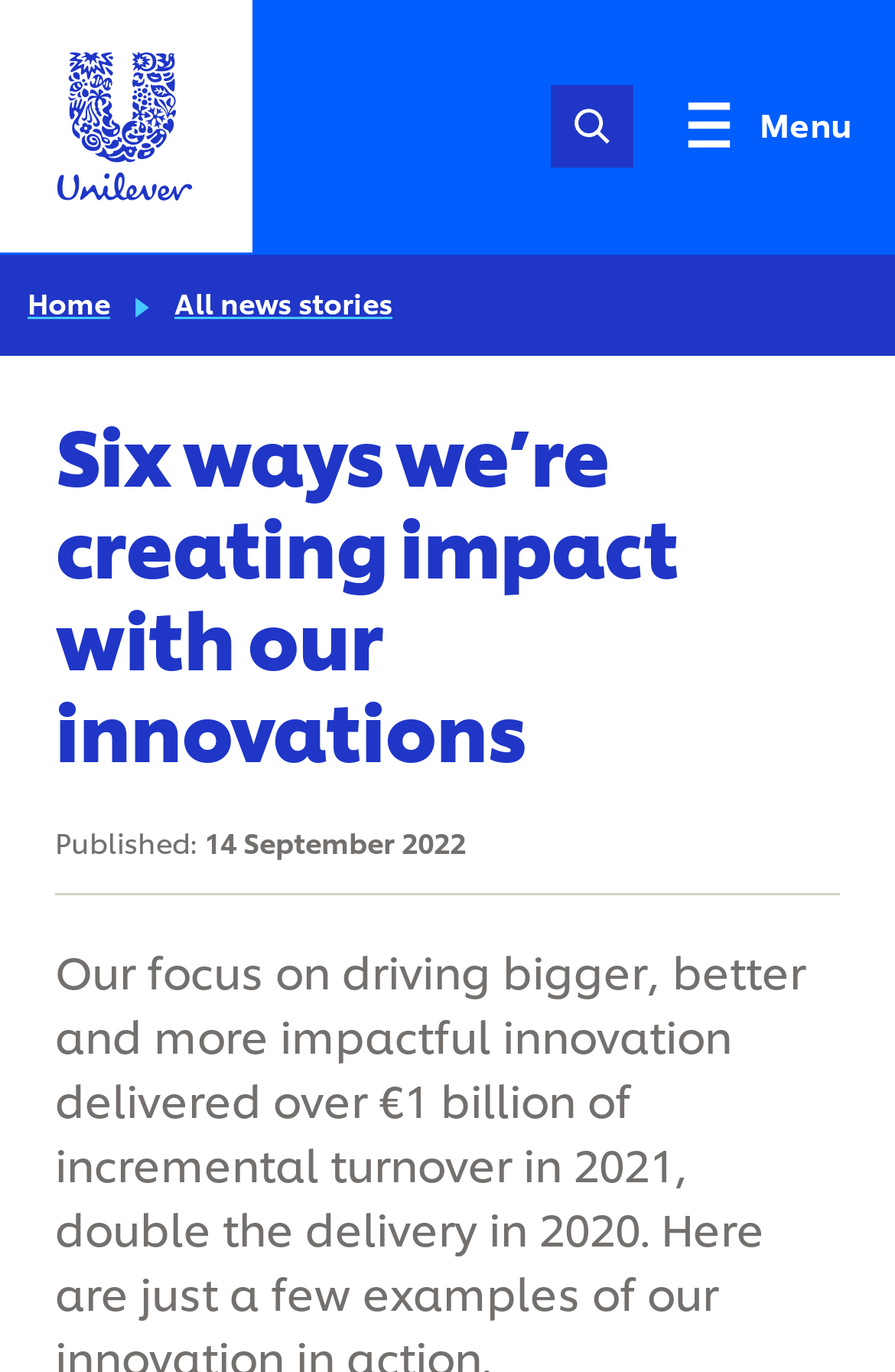Generate a detailed explanation of the webpage's features and information.

The webpage is about Unilever's innovations and their impact, with a focus on six ways they are creating positive change. At the top left corner, there is the Unilever logo, which is also a link to the homepage. Next to the logo, there is a search button and a menu button, both of which are located at the top of the page.

Below the logo and navigation buttons, there is a breadcrumb navigation section that lists links to the home page and all news stories. The main heading, "Six ways we’re creating impact with our innovations", is prominently displayed in the middle of the page.

Under the heading, there is a publication date, "14 September 2022", which is accompanied by a label "Published:". The content of the page is likely to be an article or a news story about Unilever's innovations and their impact, but the exact details are not specified.